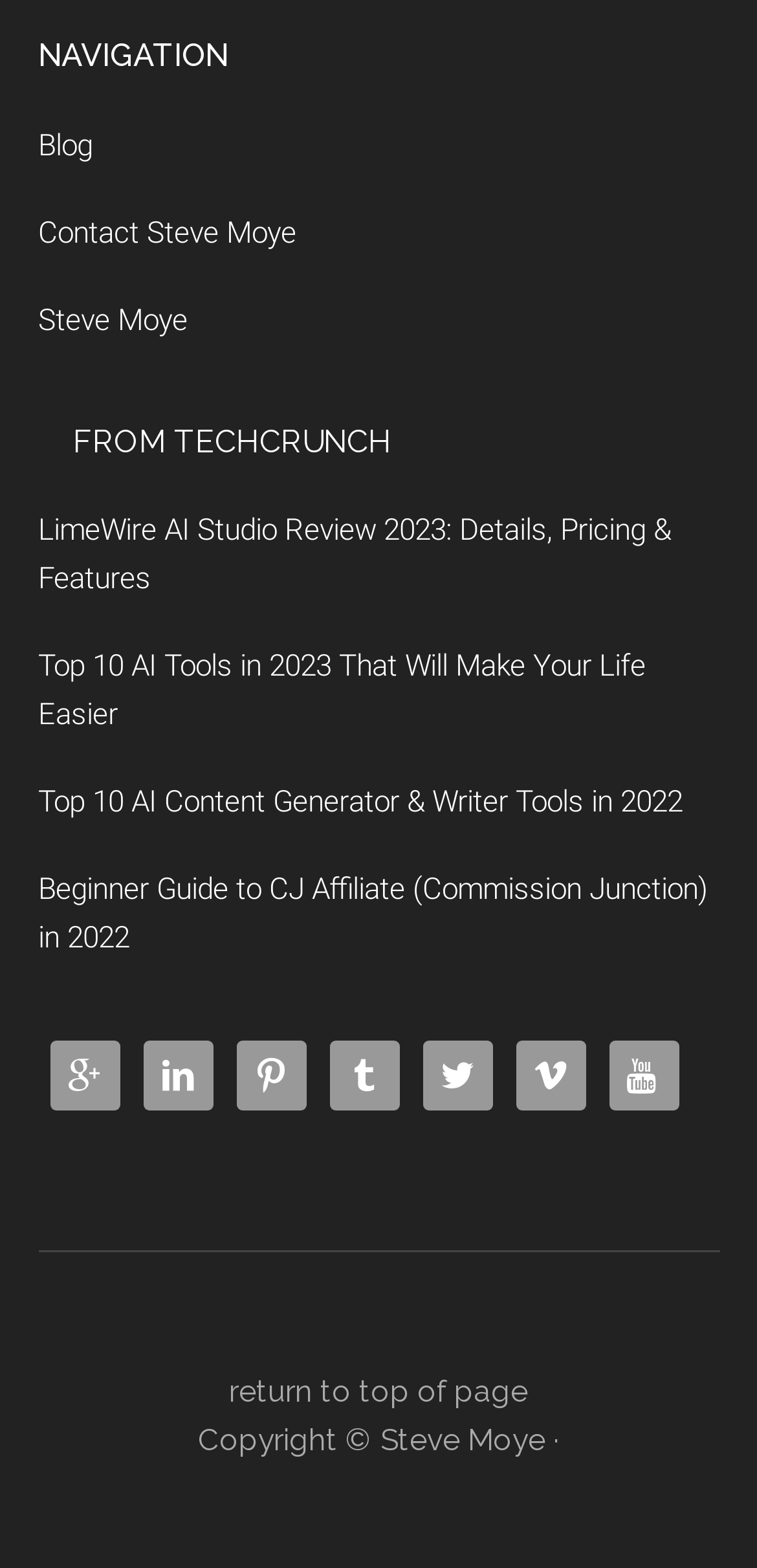Please provide a short answer using a single word or phrase for the question:
How many links are under 'RSS FROM TECHCRUNCH'?

2